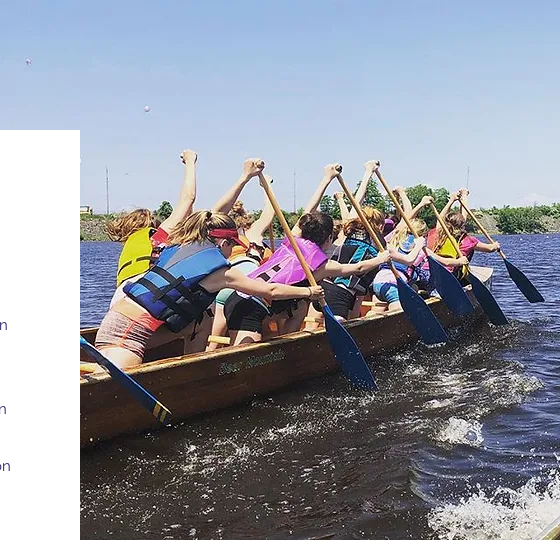Carefully examine the image and provide an in-depth answer to the question: What is the color of the sky?

The background of the image captures a clear blue sky, which adds to the overall vibrant and joyful atmosphere of the scene, highlighting the fun and excitement of outdoor adventure.